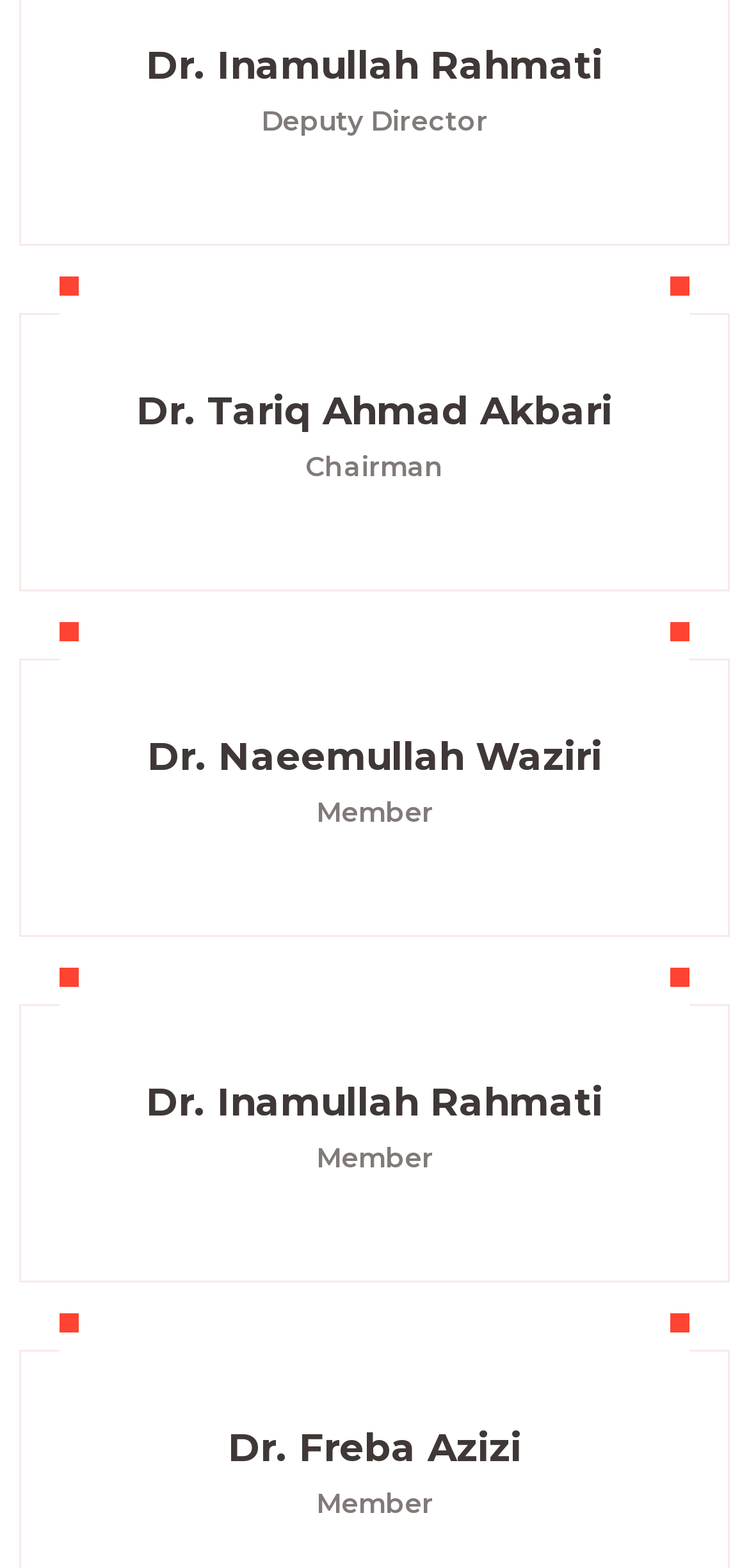Answer the following in one word or a short phrase: 
How many people are listed on this webpage?

4